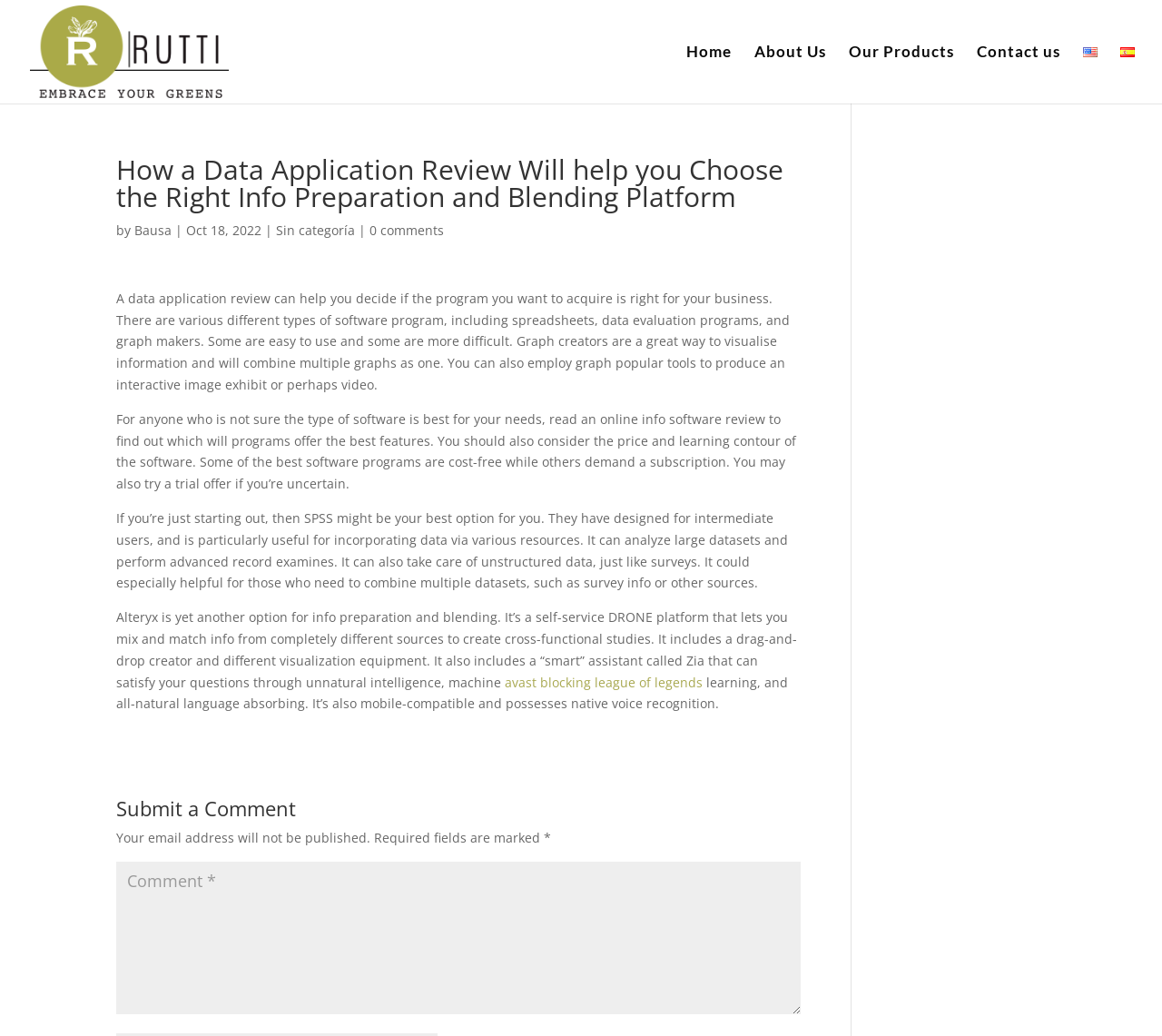Show the bounding box coordinates of the element that should be clicked to complete the task: "Click the 'Contact us' link".

[0.841, 0.044, 0.912, 0.1]